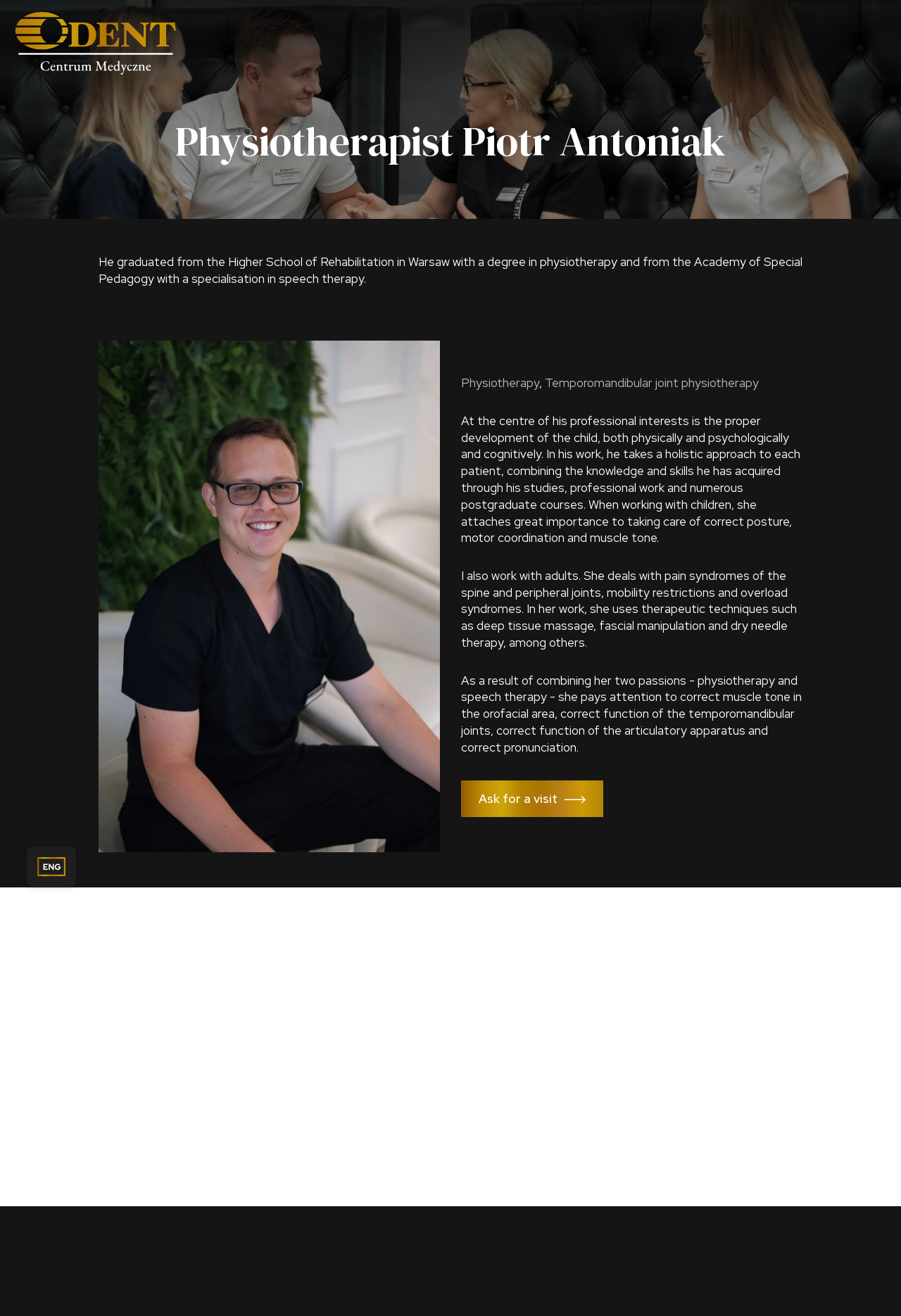Provide the bounding box coordinates of the UI element that matches the description: "alt="ODENT Medical Centre"".

[0.016, 0.026, 0.195, 0.038]